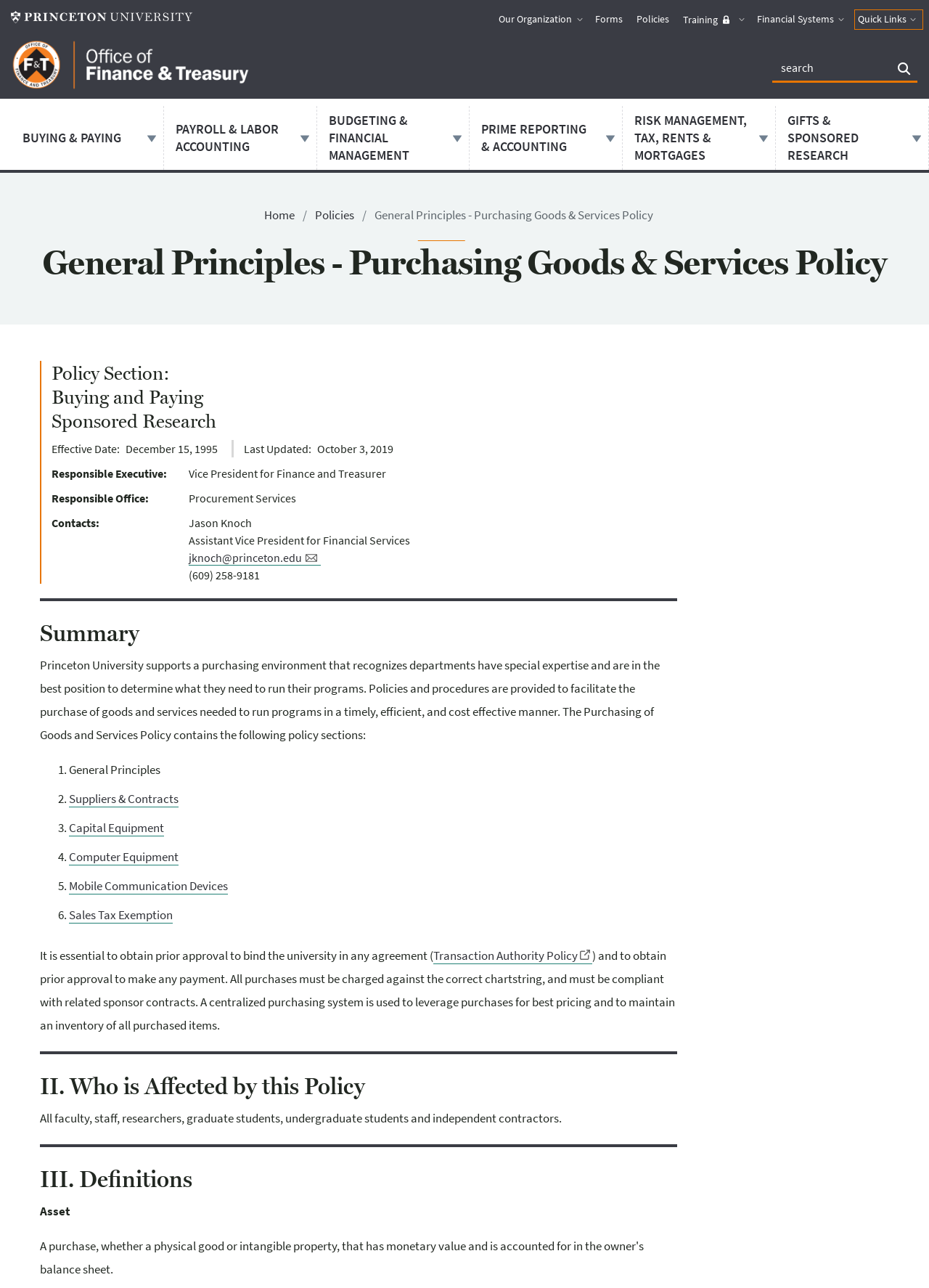Who needs to obtain prior approval to bind the university in any agreement?
Examine the image closely and answer the question with as much detail as possible.

I found the answer by reading the section that mentions the importance of obtaining prior approval to bind the university in any agreement, and it does not specify any exceptions, implying that everyone needs to obtain prior approval.